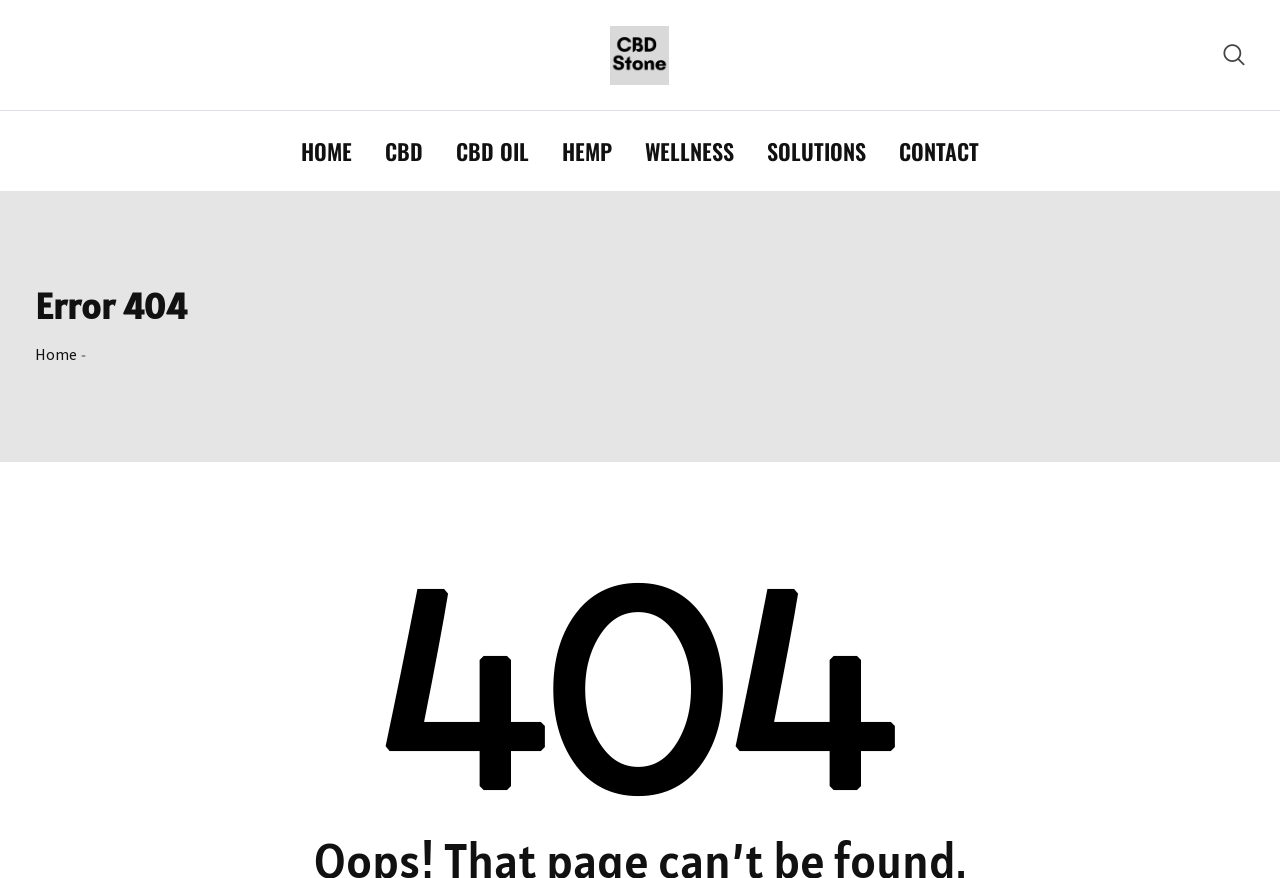How many navigation links are there?
Please provide a comprehensive answer based on the details in the screenshot.

I counted the number of link elements with text content, excluding the 'Stay UpDate on CBD News with CBD Stone' link, and found 7 links: 'HOME', 'CBD', 'CBD OIL', 'HEMP', 'WELLNESS', 'SOLUTIONS', and 'CONTACT'.